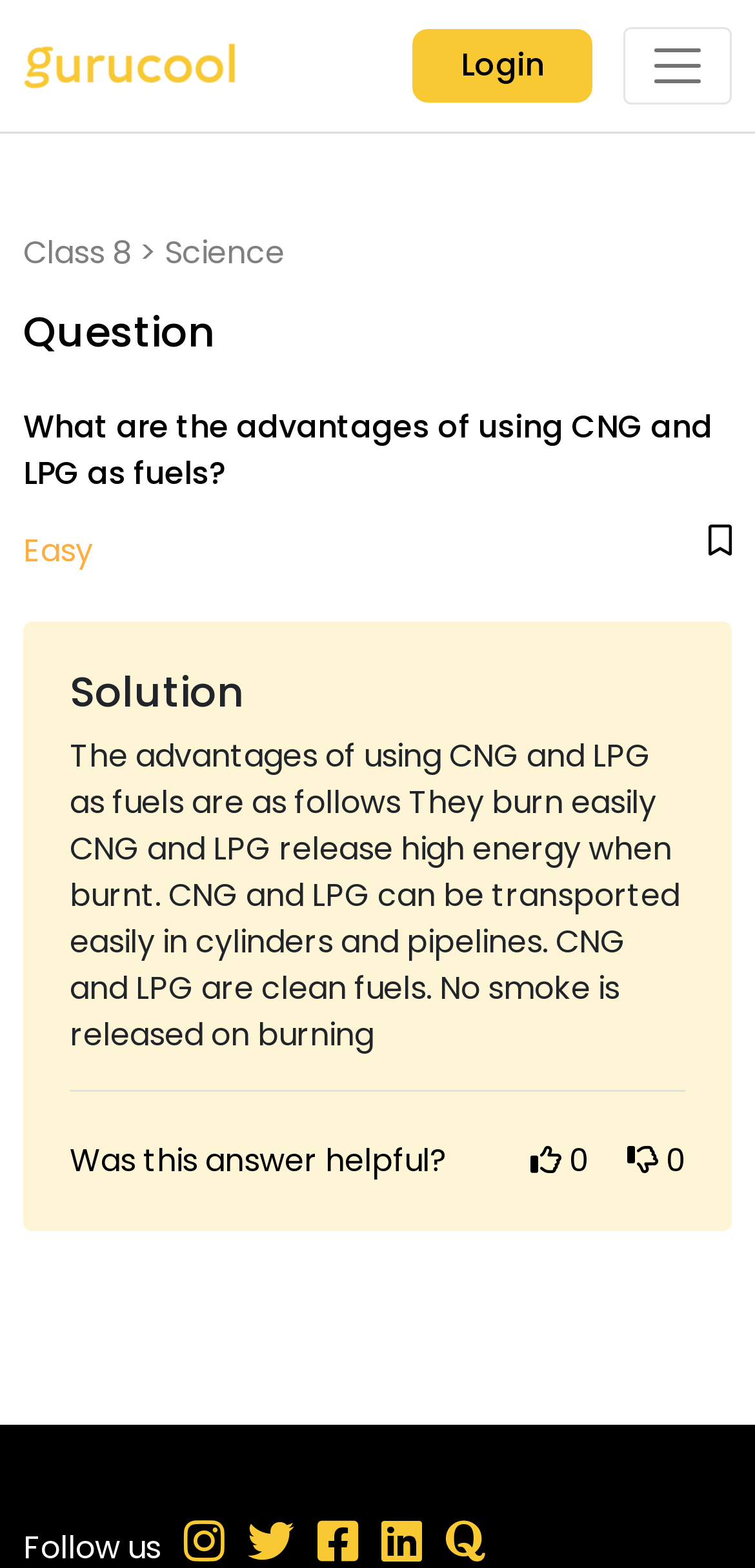How many advantages of using CNG and LPG as fuels are mentioned?
Based on the visual, give a brief answer using one word or a short phrase.

Four